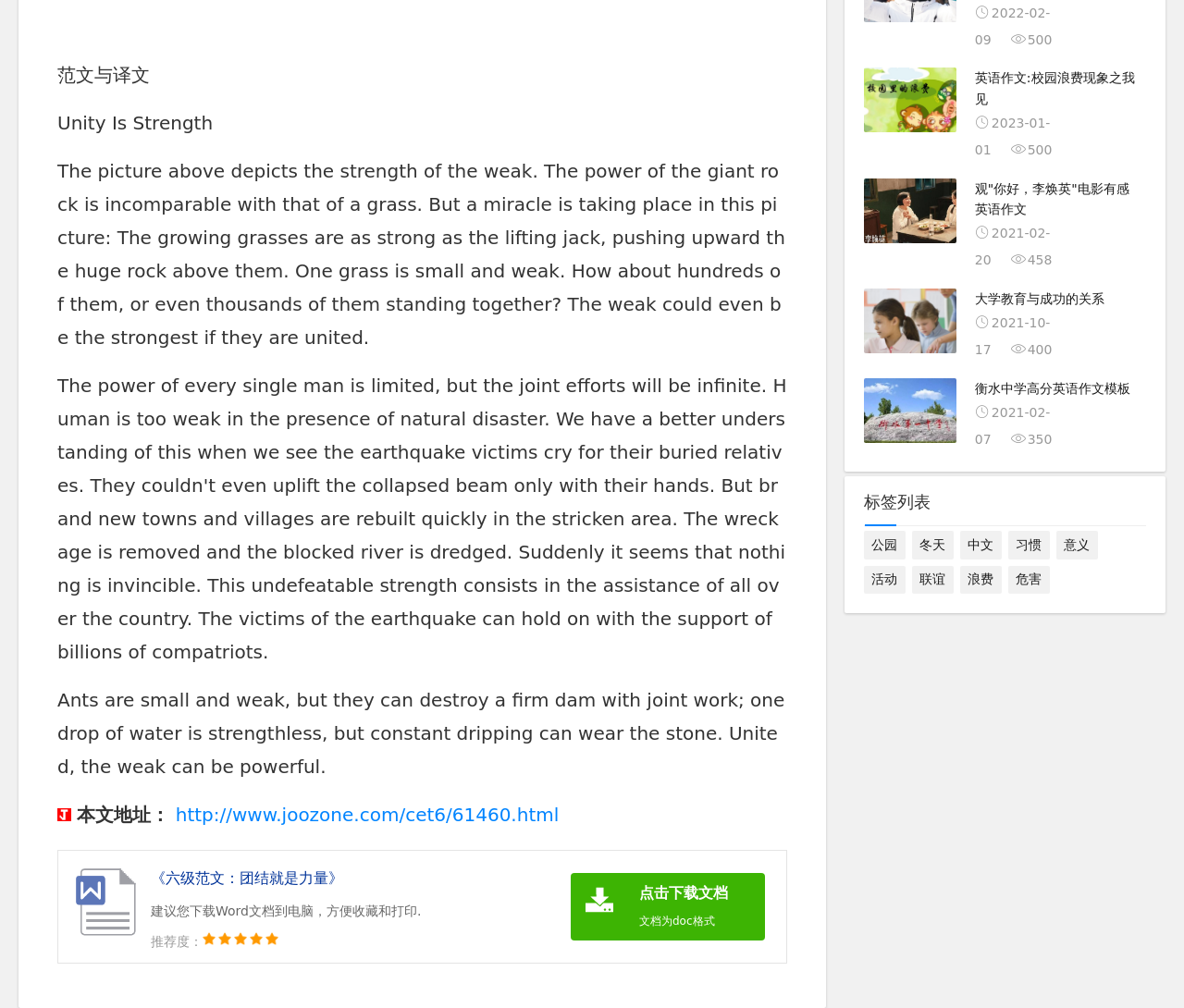Please specify the bounding box coordinates of the region to click in order to perform the following instruction: "browse the tag list".

[0.73, 0.488, 0.786, 0.507]